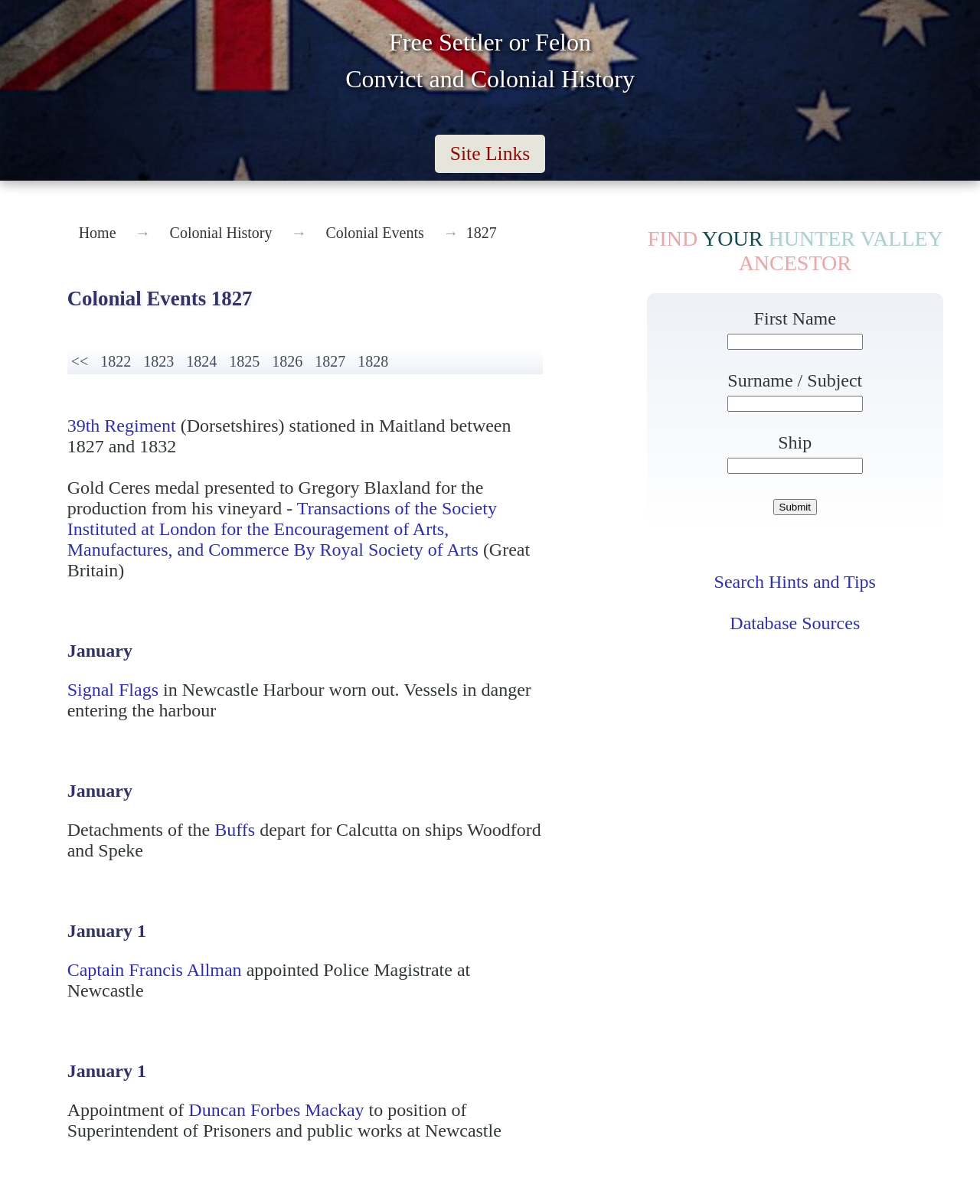Locate the bounding box coordinates of the segment that needs to be clicked to meet this instruction: "Read about the 39th Regiment".

[0.068, 0.345, 0.179, 0.361]